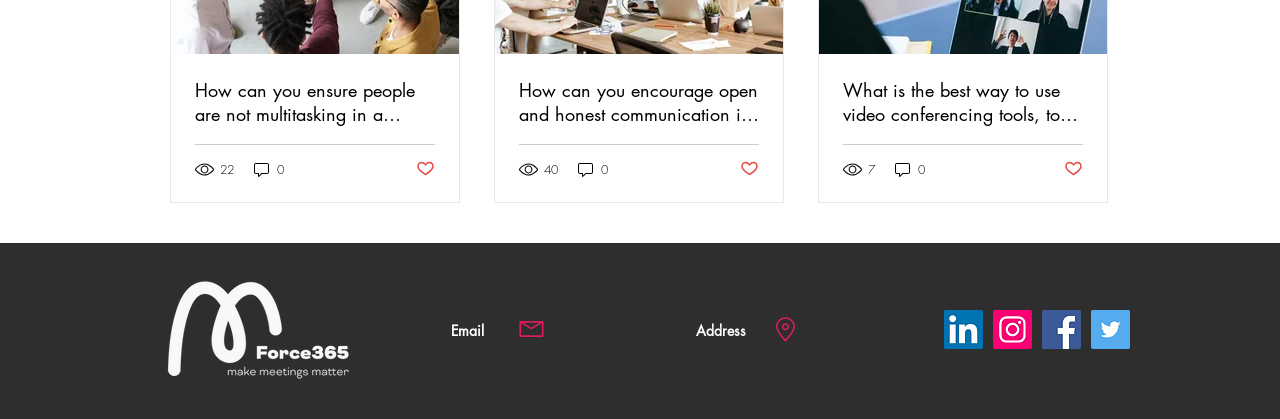Find and specify the bounding box coordinates that correspond to the clickable region for the instruction: "Click on the button to like the post about using video conferencing tools".

[0.831, 0.378, 0.846, 0.428]